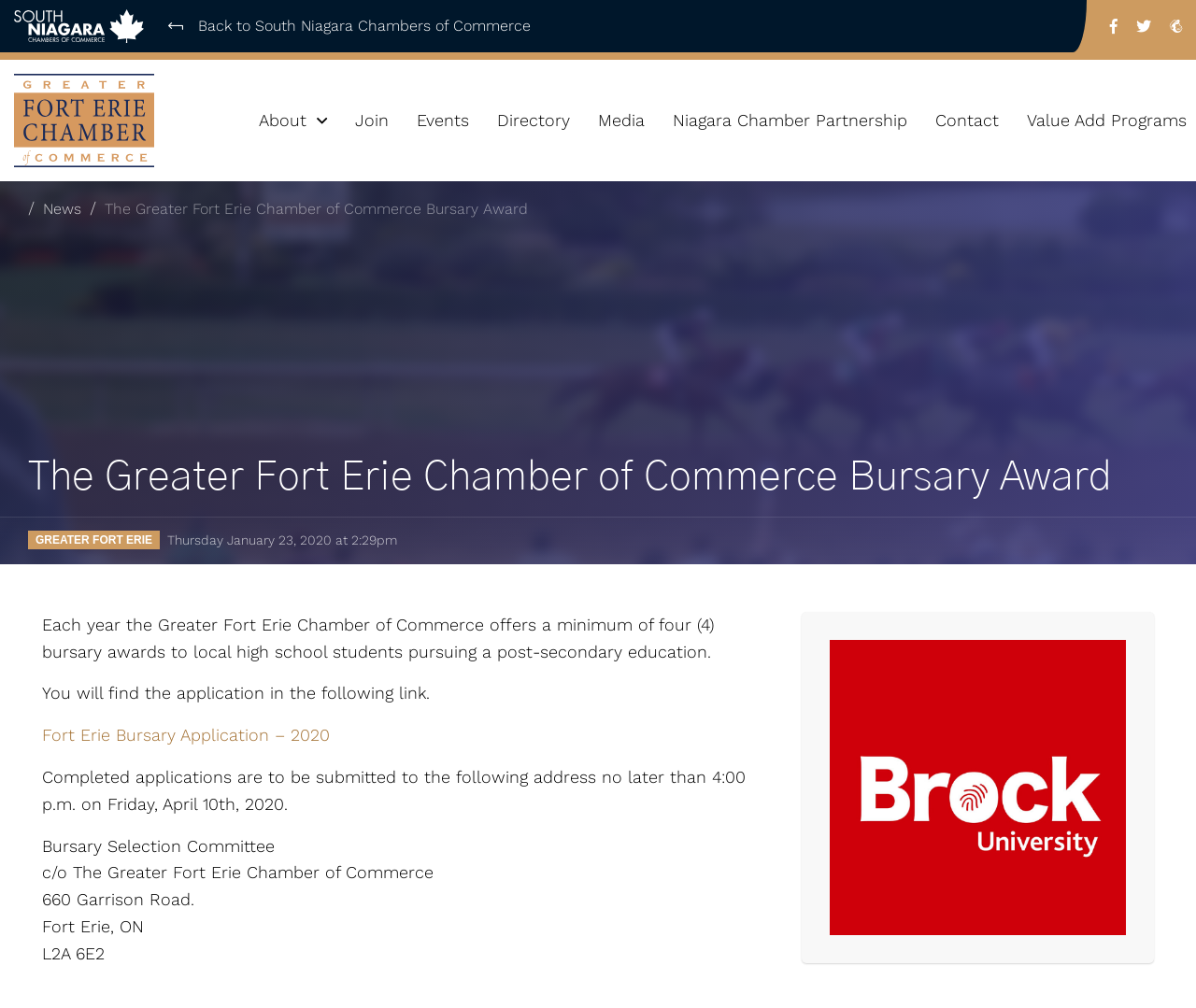Give a short answer to this question using one word or a phrase:
What is the name of the chamber of commerce?

The Greater Fort Erie Chamber of Commerce